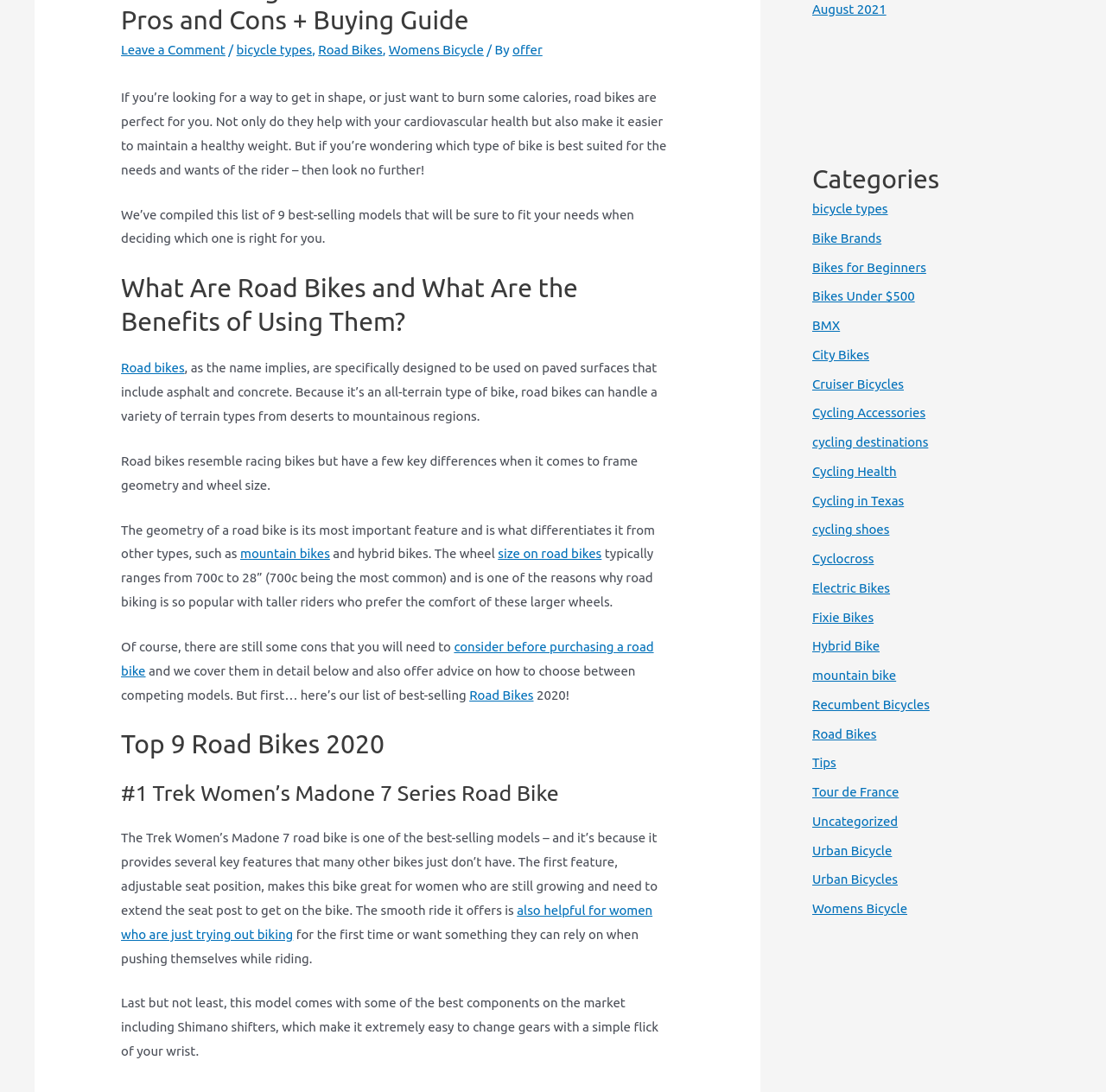What is the purpose of road bikes?
Can you provide a detailed and comprehensive answer to the question?

According to the webpage, road bikes are perfect for people who want to get in shape or burn calories. They also provide a way to maintain a healthy weight. This suggests that the purpose of road bikes is for fitness and recreation.